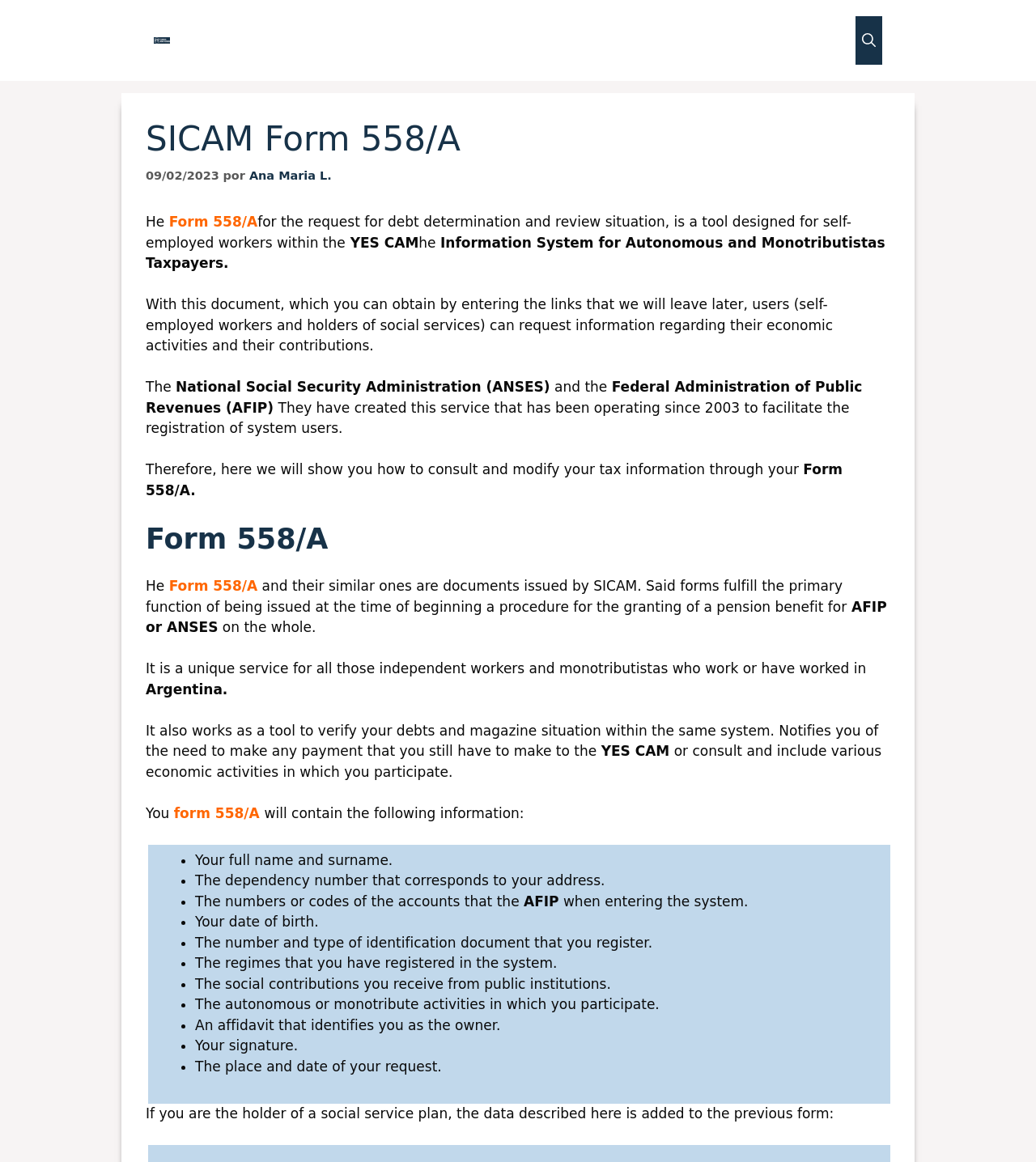Who can use the SICAM service?
Provide a well-explained and detailed answer to the question.

The webpage states that the SICAM service is designed for self-employed workers and holders of social services, allowing them to request information regarding their economic activities and their contributions.